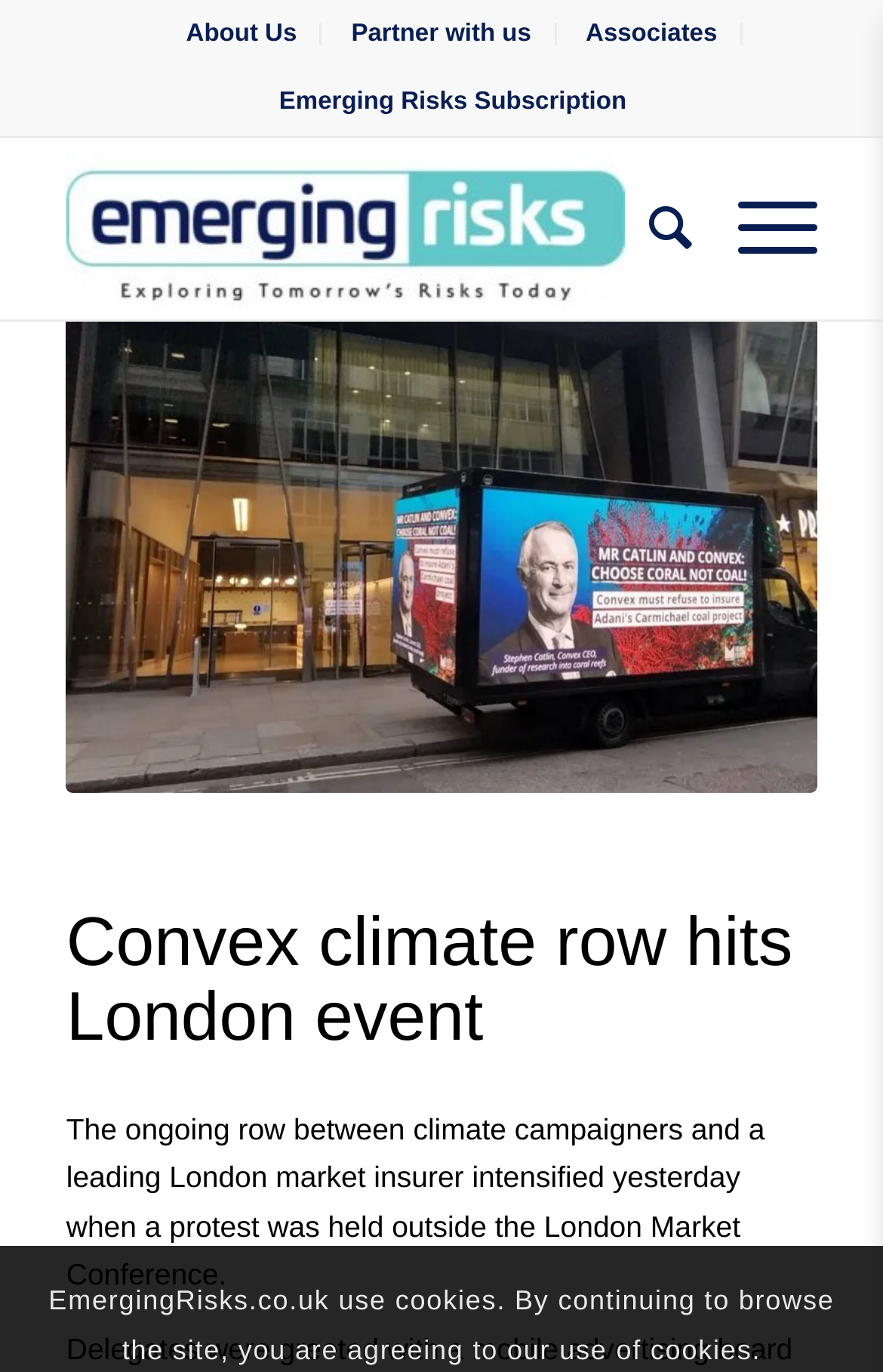Determine the bounding box coordinates of the UI element that matches the following description: "Q: WHAT ARE YOUR HOURS?". The coordinates should be four float numbers between 0 and 1 in the format [left, top, right, bottom].

None